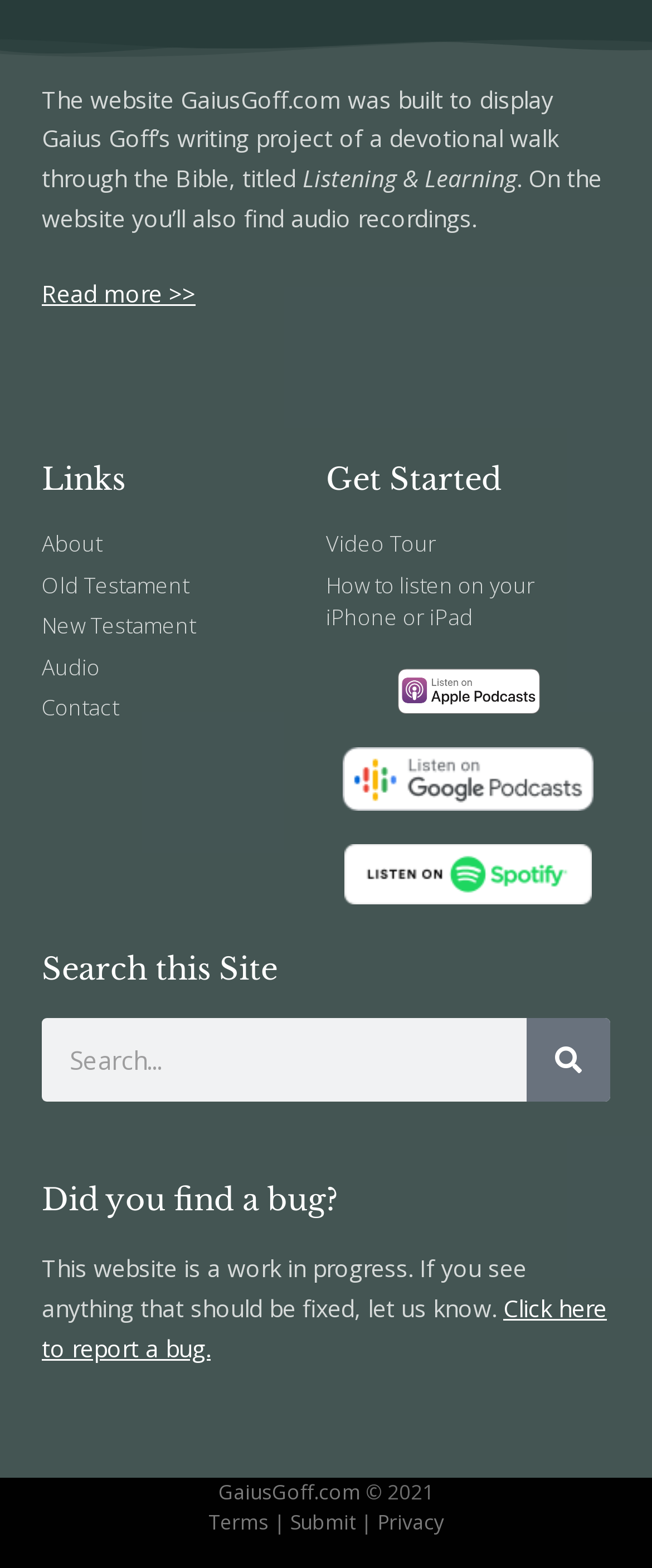Please provide the bounding box coordinates for the element that needs to be clicked to perform the following instruction: "Search this site". The coordinates should be given as four float numbers between 0 and 1, i.e., [left, top, right, bottom].

[0.064, 0.649, 0.936, 0.702]